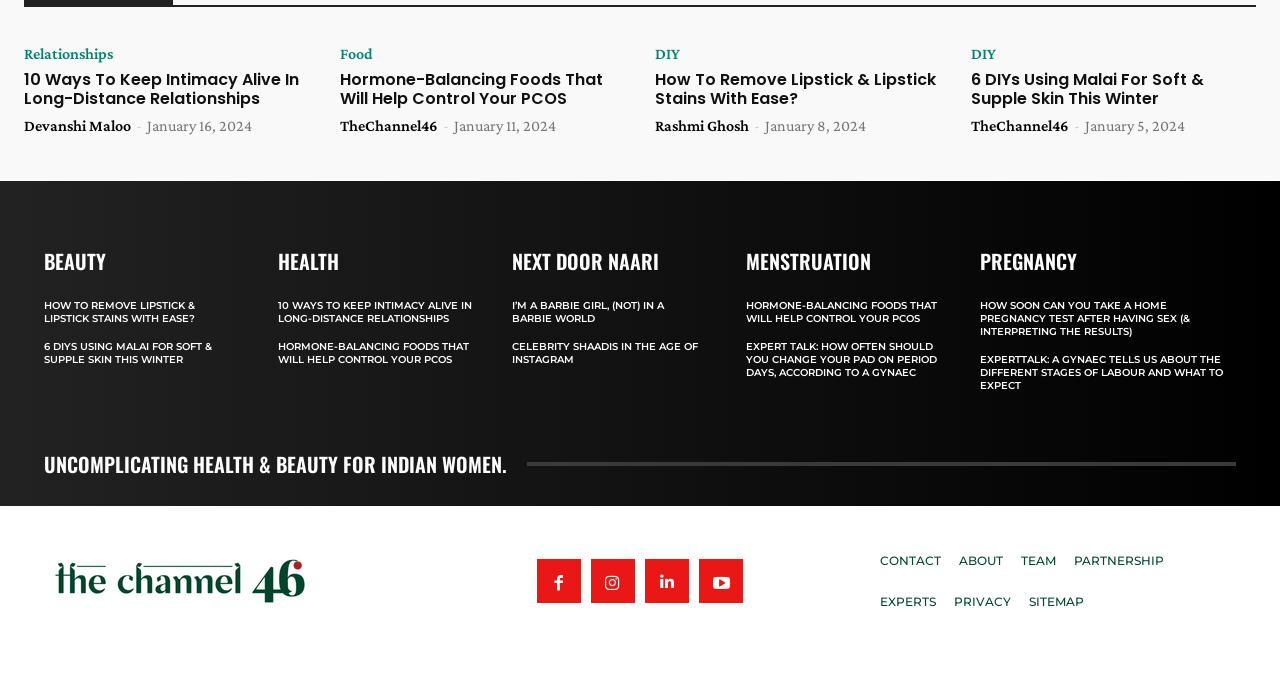Respond with a single word or phrase:
Who is the author of the article 'Hormone-Balancing Foods That Will Help Control Your PCOS'?

TheChannel46